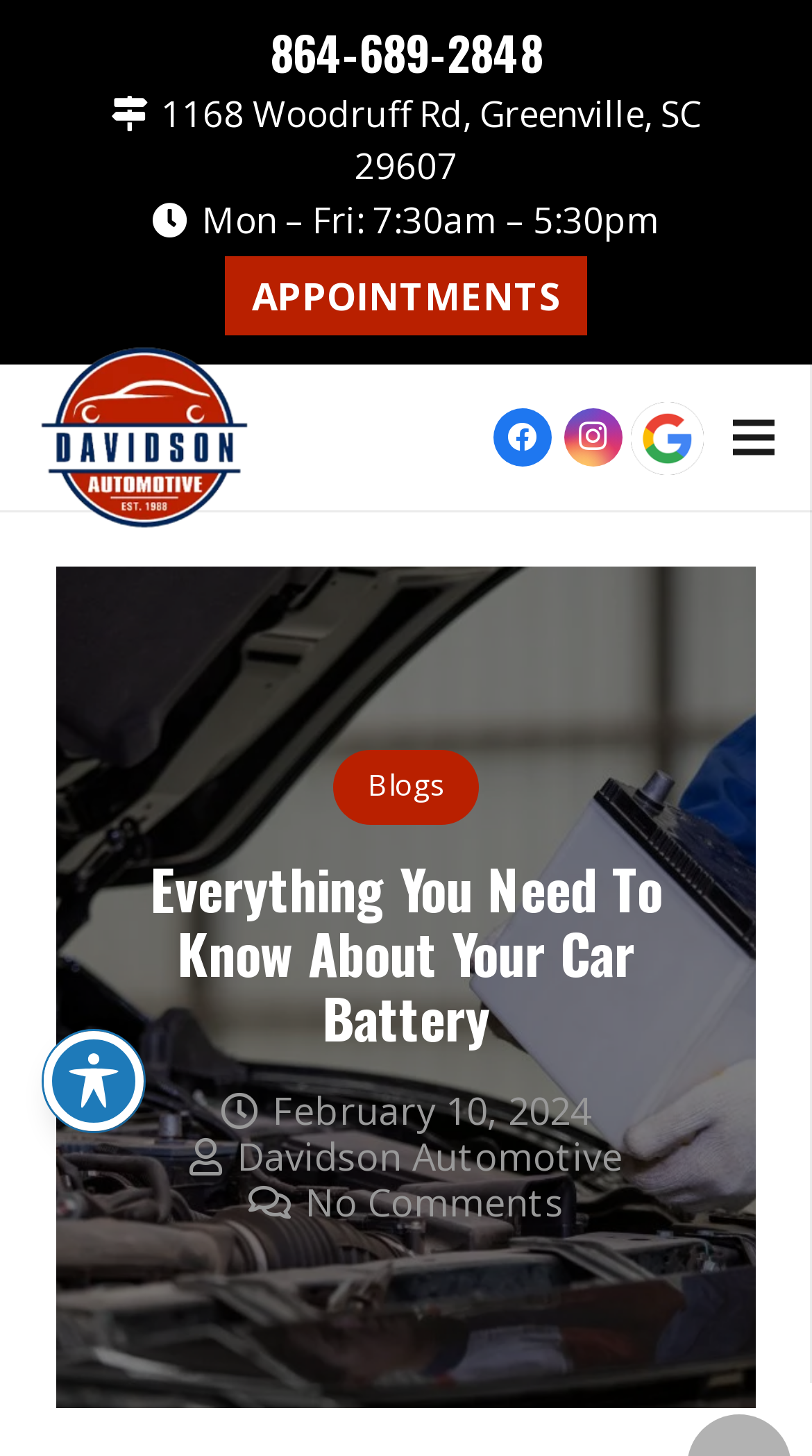Please identify the coordinates of the bounding box that should be clicked to fulfill this instruction: "Read the blog".

[0.409, 0.514, 0.591, 0.566]